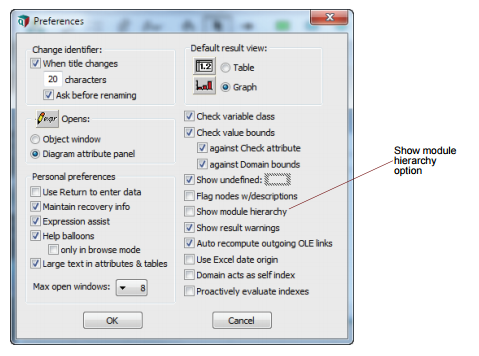Generate an elaborate description of what you see in the image.

The image illustrates a "Preferences" dialog box for a software application, displaying various options for user configuration. The interface includes settings for changing identifiers, default result views (Table or Graph), and options related to data handling. Notable features include checkboxes for preferences such as "Check variable bounds," "Show undefined," and "Show module hierarchy." The right side emphasizes the "Show module hierarchy" option with an arrow pointing to it, highlighting its importance in managing the application's hierarchy layout. The design promotes user-friendly navigation and customization to enhance the overall experience within the software.